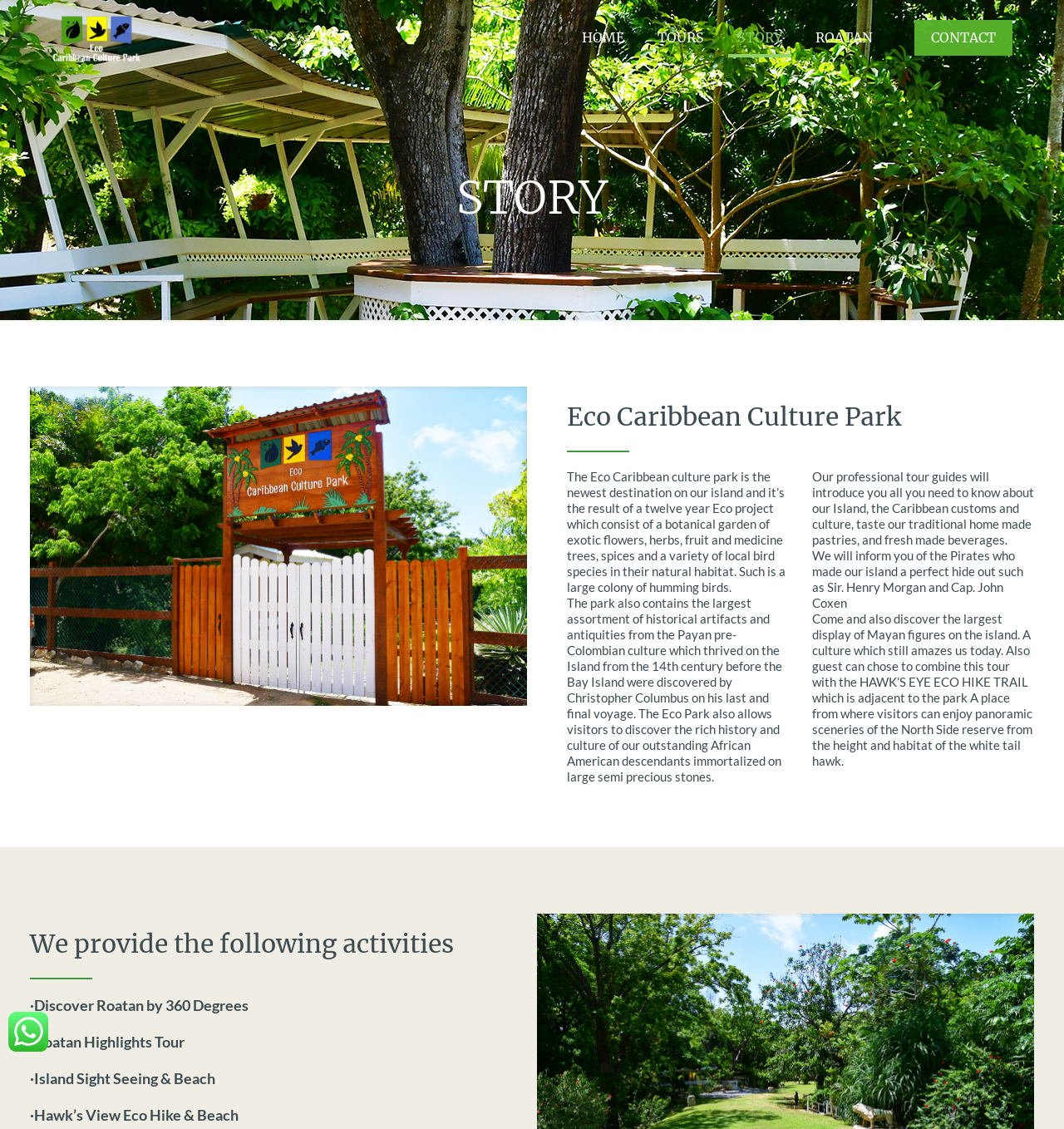Please find the bounding box coordinates of the element that you should click to achieve the following instruction: "Click the EcoLogo2 link". The coordinates should be presented as four float numbers between 0 and 1: [left, top, right, bottom].

[0.049, 0.0, 0.132, 0.066]